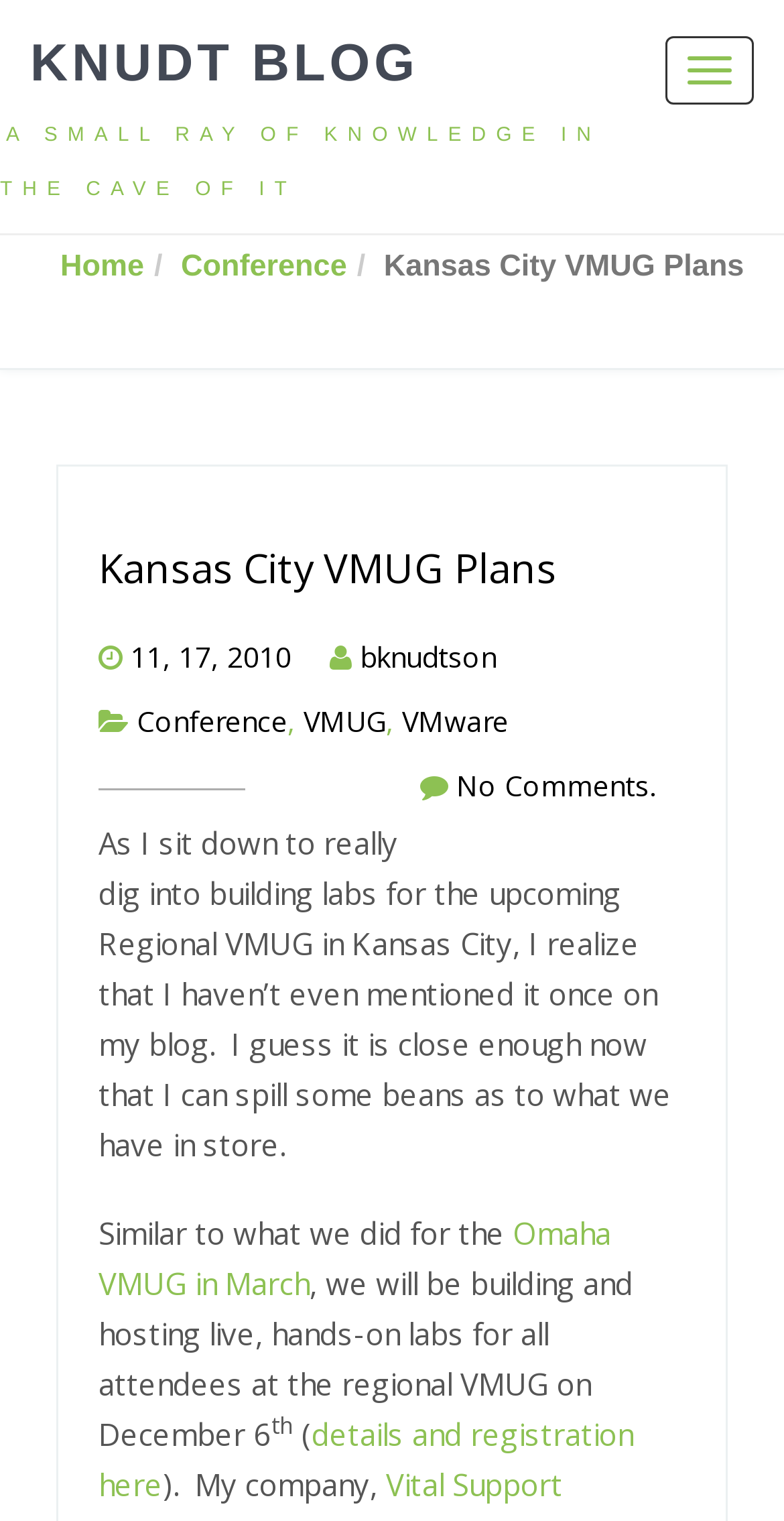Find the bounding box coordinates for the area that must be clicked to perform this action: "Check the Conference page".

[0.231, 0.164, 0.442, 0.186]